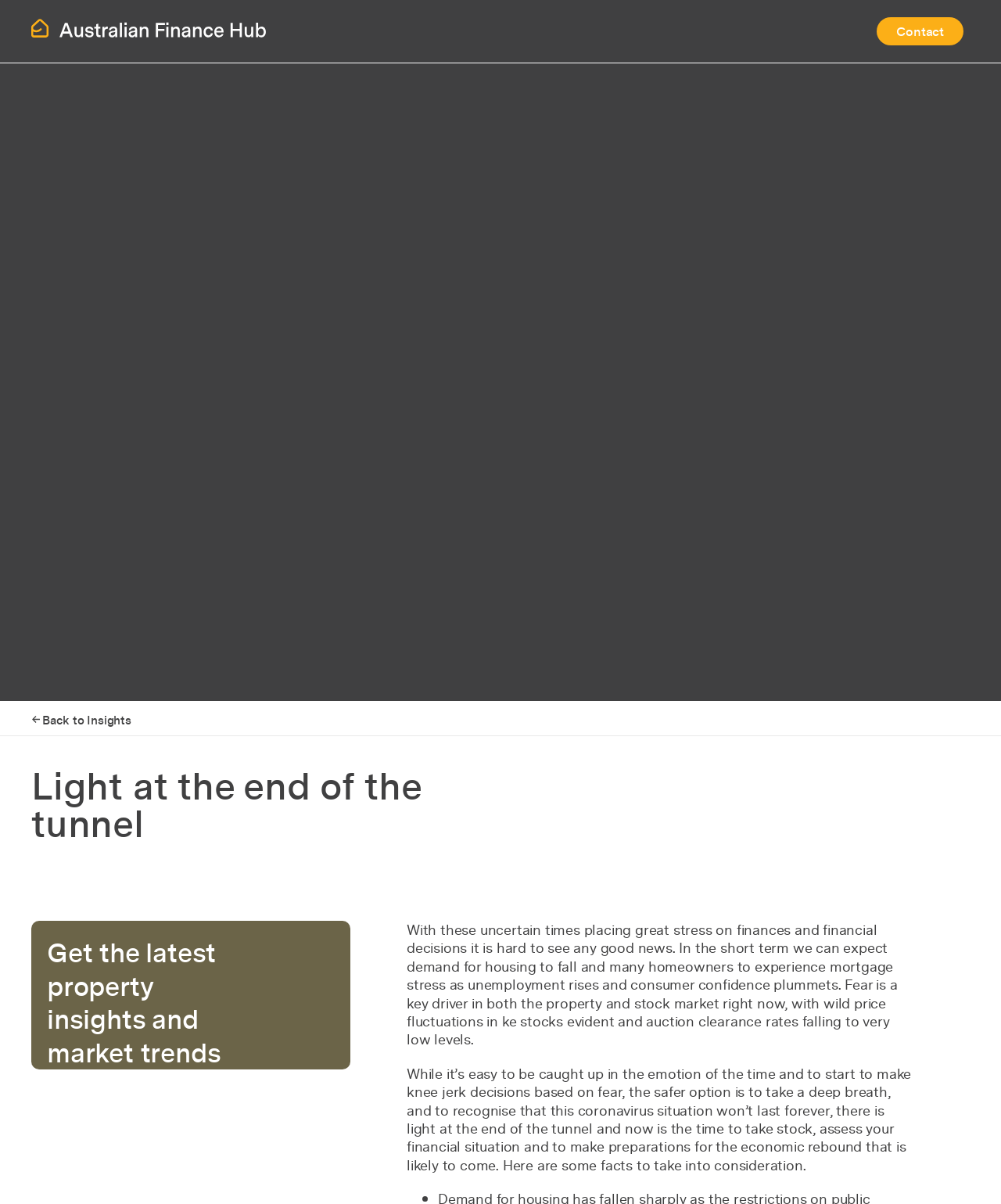Extract the bounding box coordinates for the UI element described by the text: "Contact". The coordinates should be in the form of [left, top, right, bottom] with values between 0 and 1.

[0.876, 0.014, 0.962, 0.038]